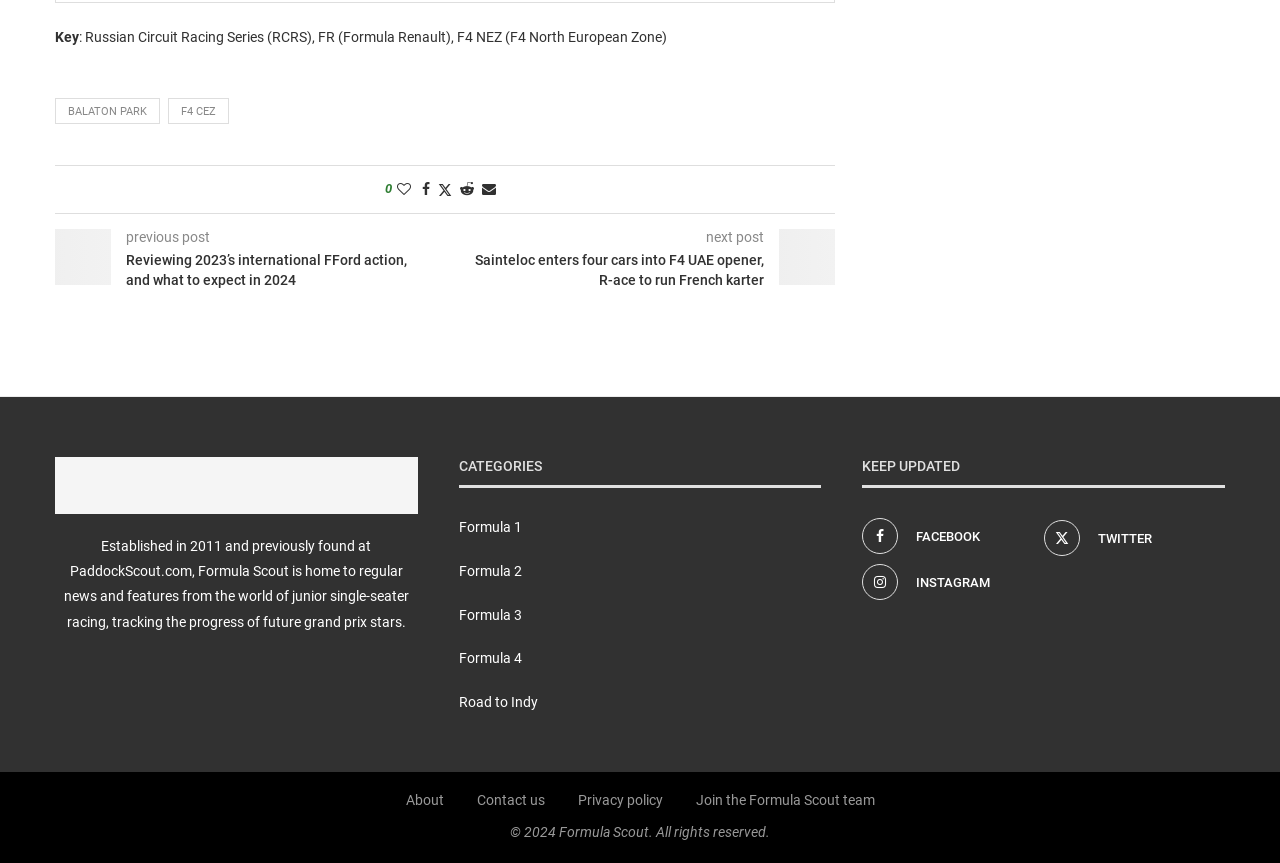Determine the bounding box coordinates for the UI element matching this description: "Twitter".

[0.811, 0.601, 0.953, 0.642]